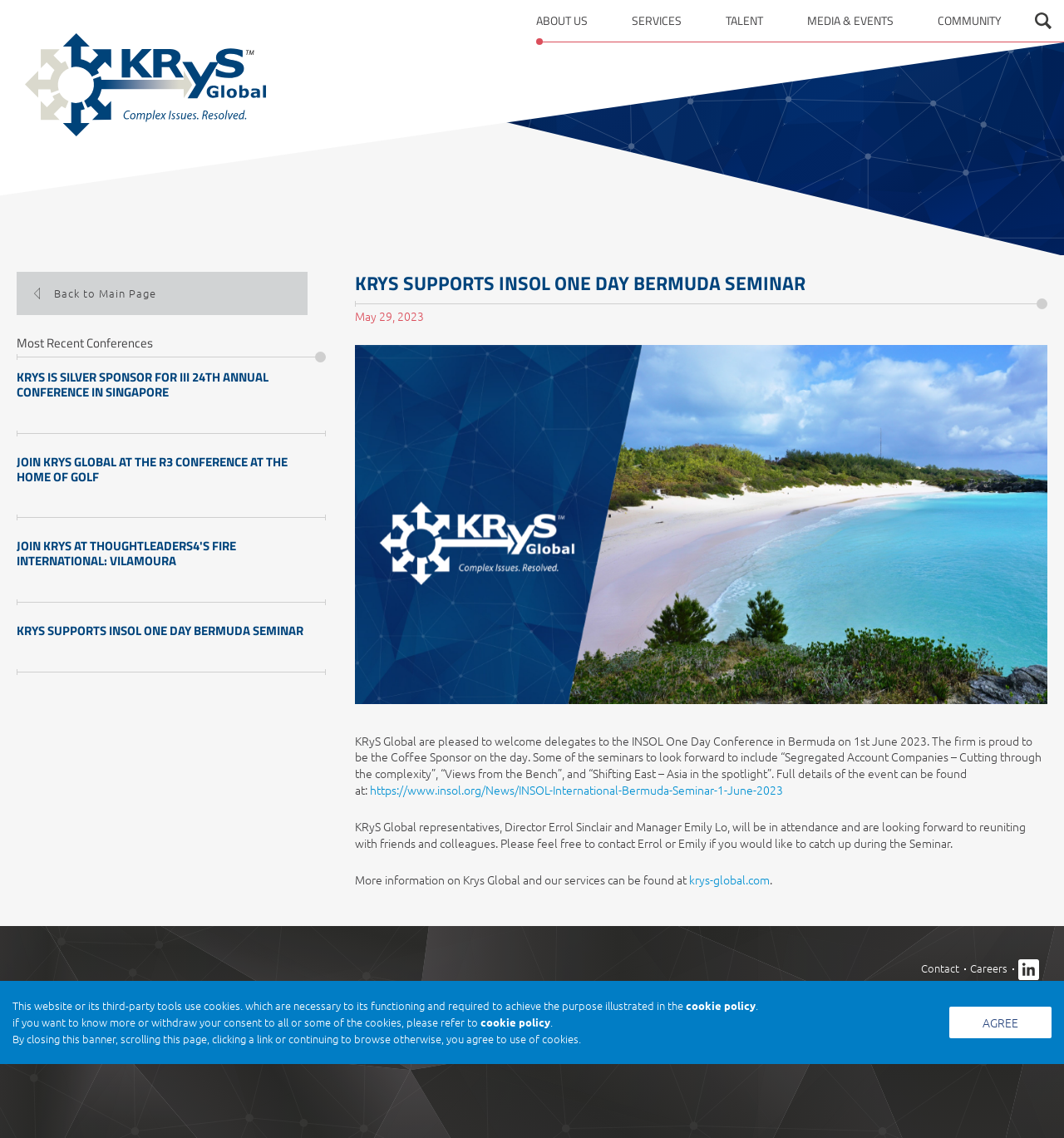Please determine the bounding box coordinates for the UI element described as: "parent_node: Open search form".

[0.023, 0.029, 0.25, 0.12]